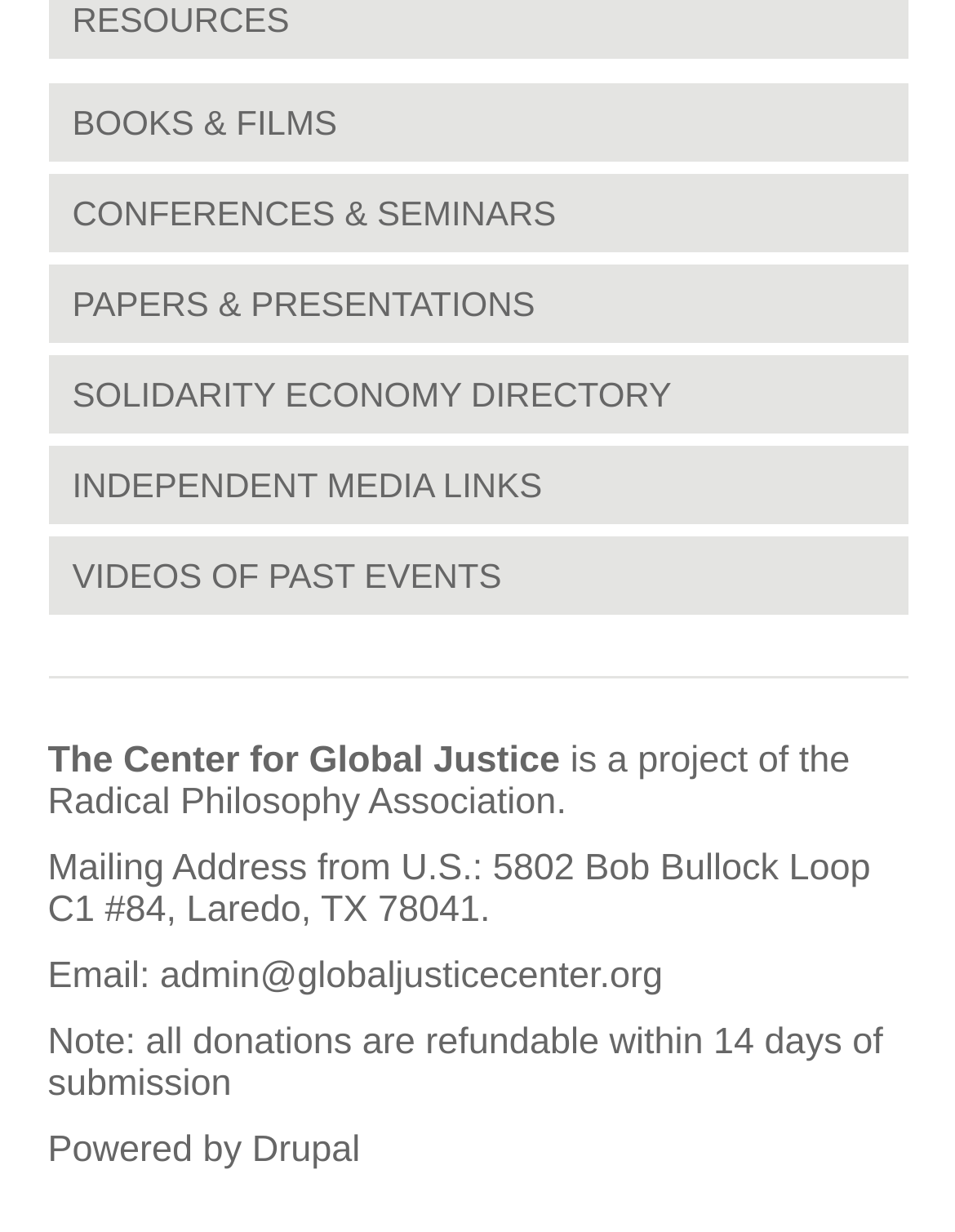Pinpoint the bounding box coordinates of the element to be clicked to execute the instruction: "Check the Mailing Address".

[0.05, 0.688, 0.912, 0.755]